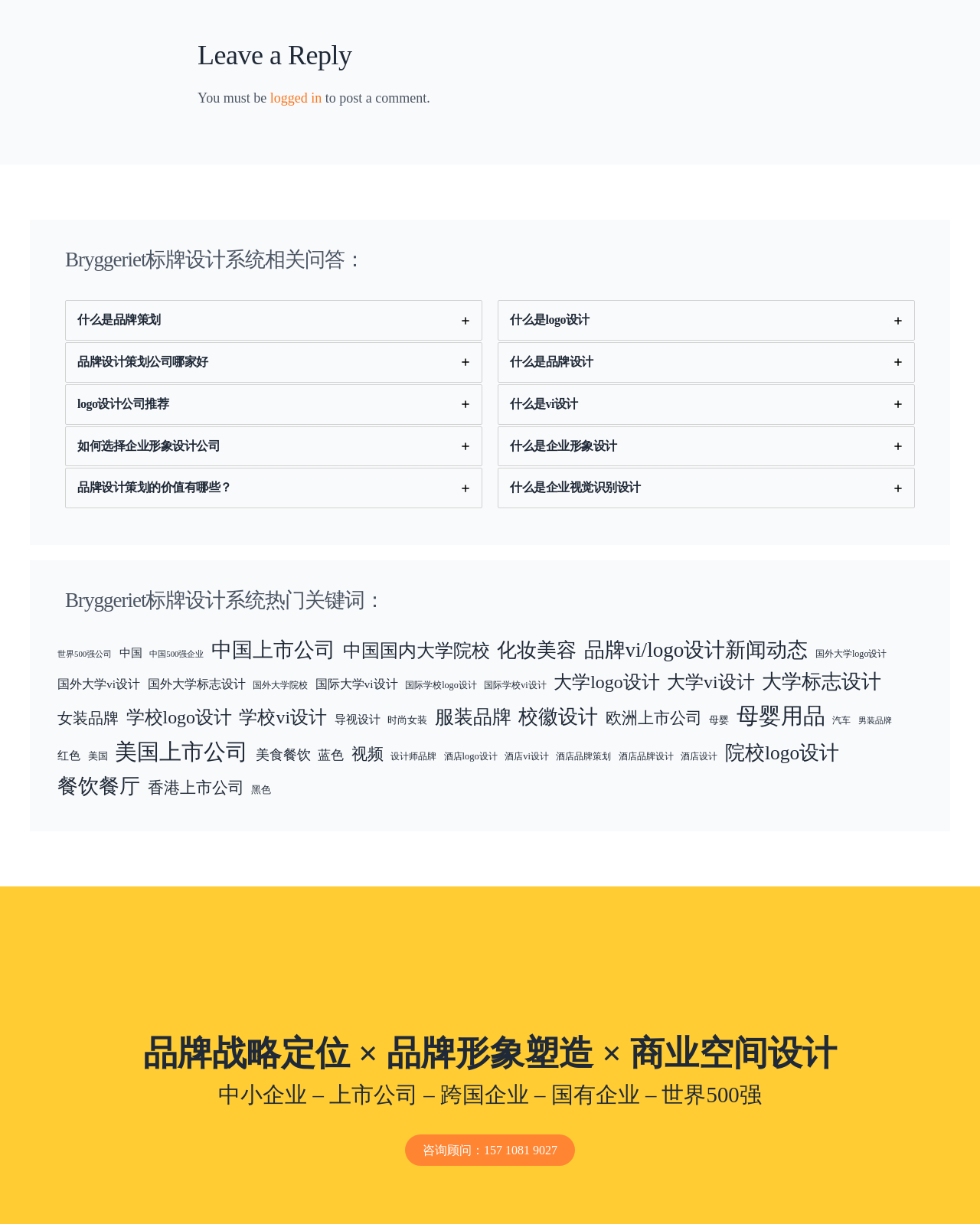Show the bounding box coordinates for the HTML element as described: "中国500强企业".

[0.153, 0.529, 0.208, 0.54]